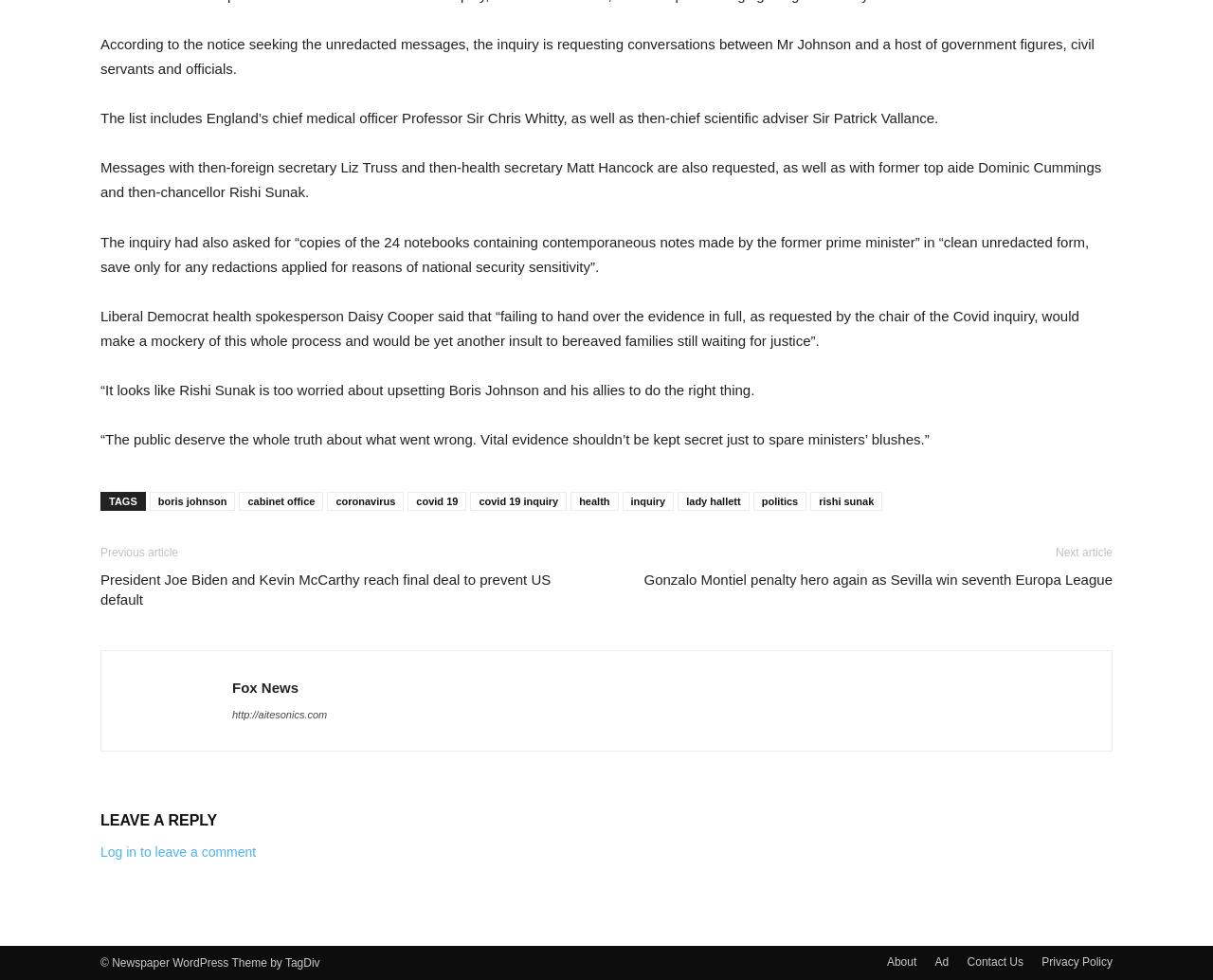Specify the bounding box coordinates of the element's region that should be clicked to achieve the following instruction: "Read the previous article". The bounding box coordinates consist of four float numbers between 0 and 1, in the format [left, top, right, bottom].

[0.083, 0.557, 0.147, 0.571]